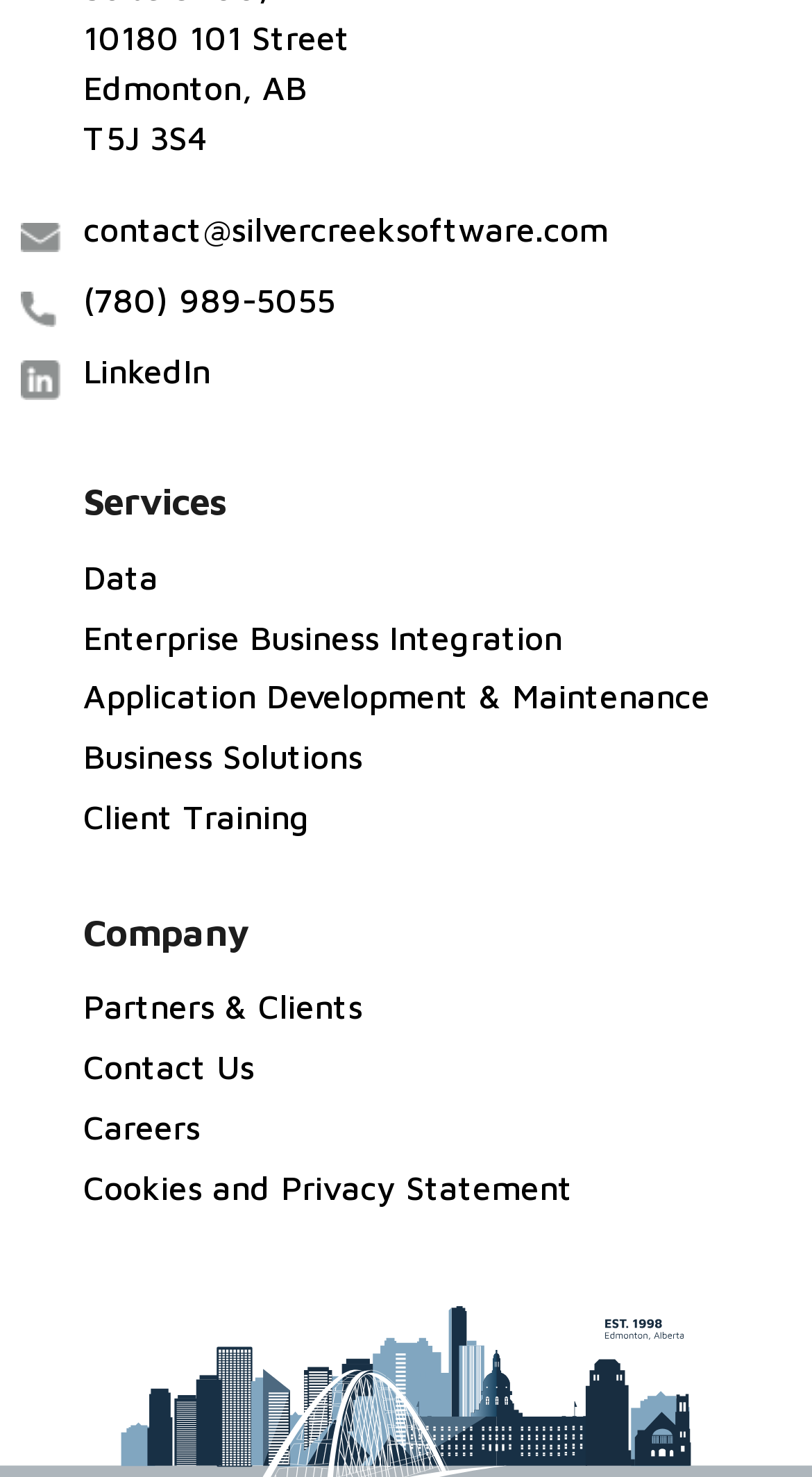Can you specify the bounding box coordinates of the area that needs to be clicked to fulfill the following instruction: "contact us"?

[0.103, 0.702, 0.962, 0.743]